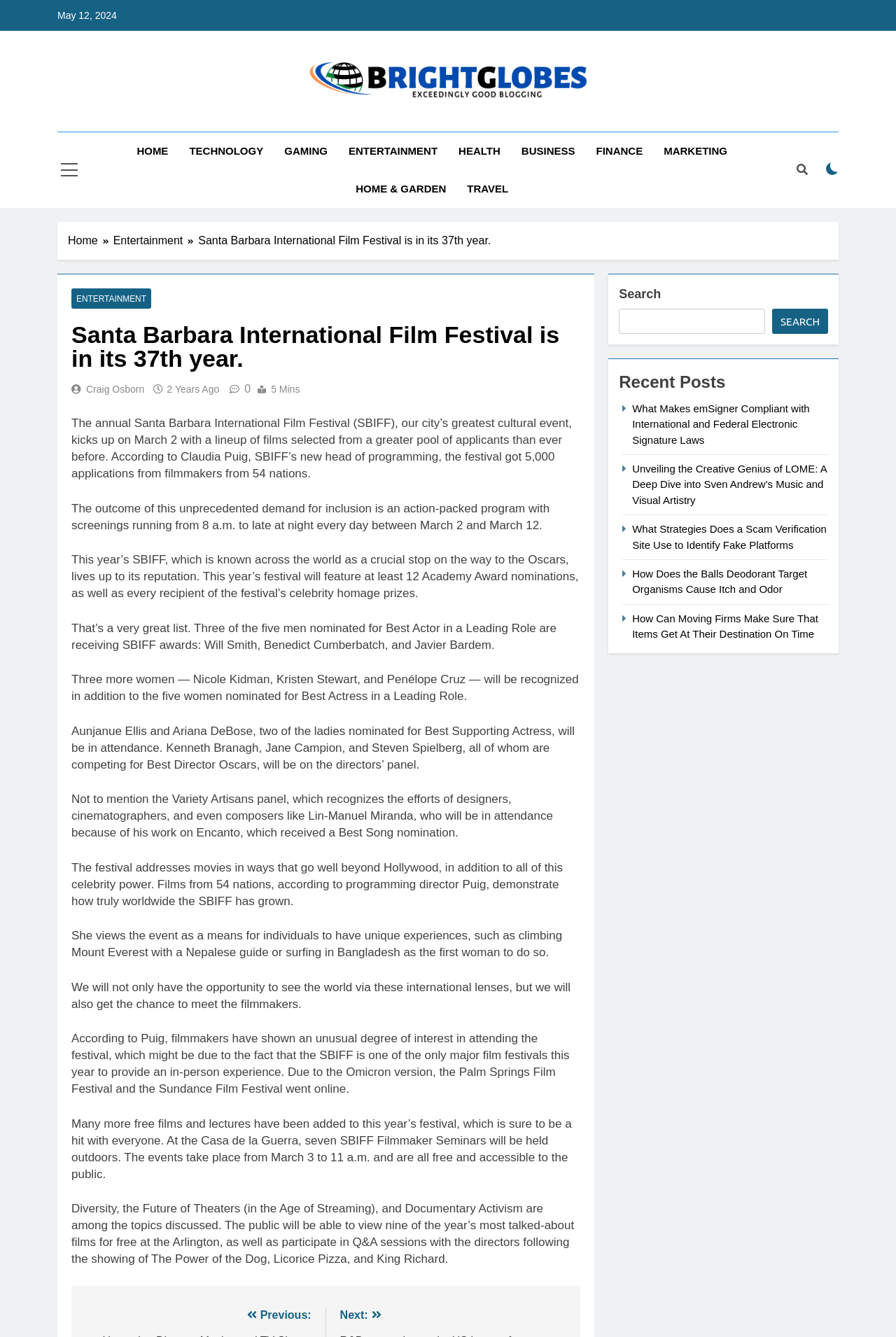Identify the bounding box coordinates of the area that should be clicked in order to complete the given instruction: "Click on the HOME link". The bounding box coordinates should be four float numbers between 0 and 1, i.e., [left, top, right, bottom].

[0.141, 0.099, 0.2, 0.127]